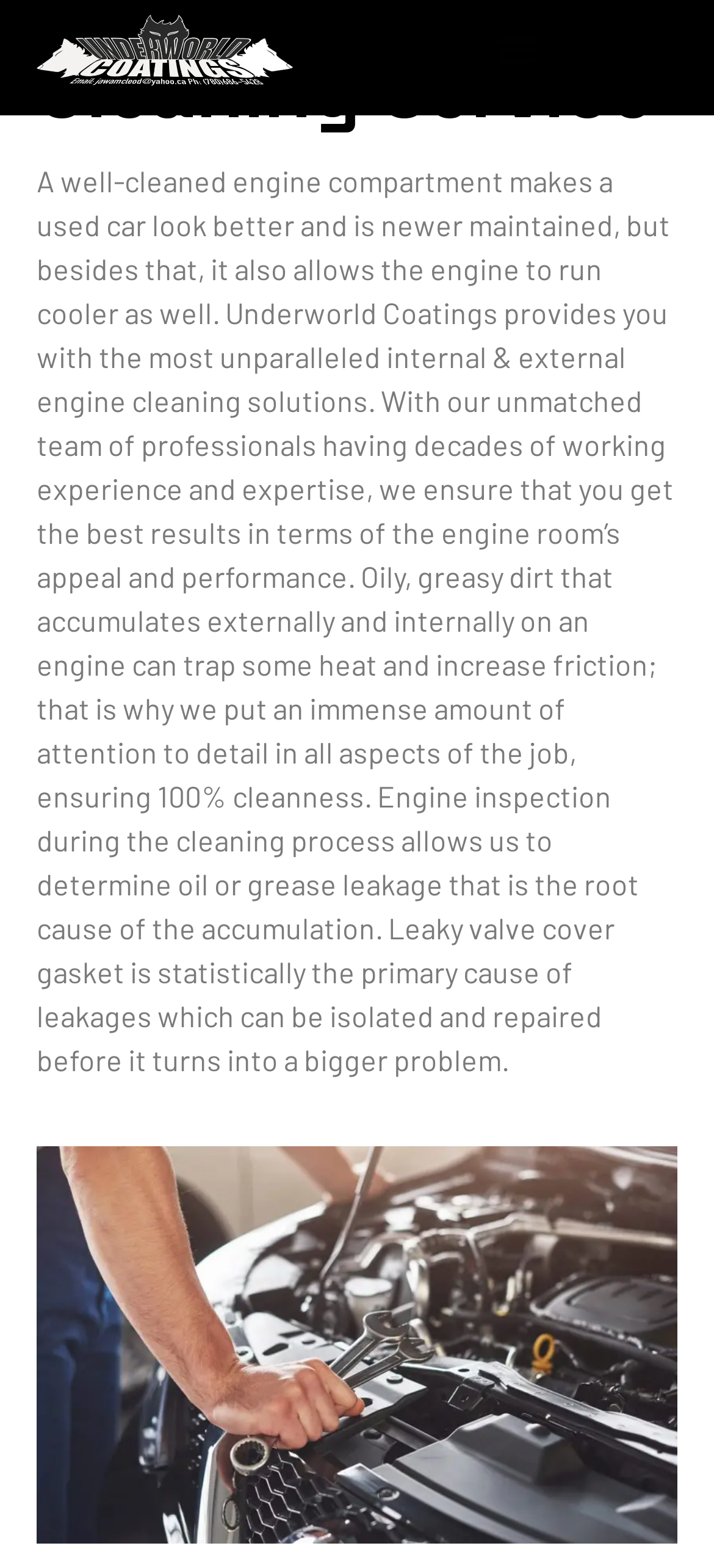Identify and provide the main heading of the webpage.

Auto Engine Cleaning Service